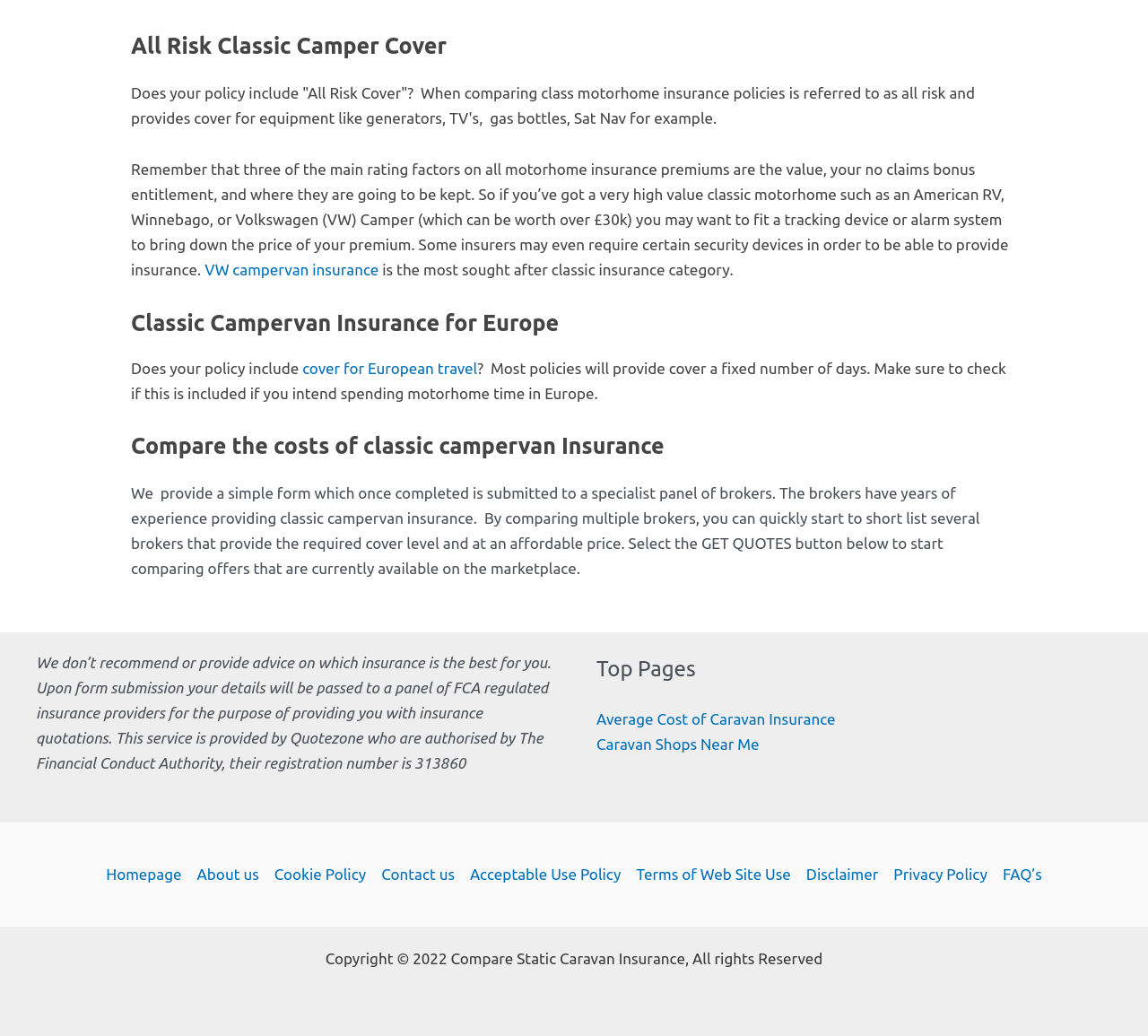Respond to the question with just a single word or phrase: 
How many links are there in the 'Top Pages' section?

3